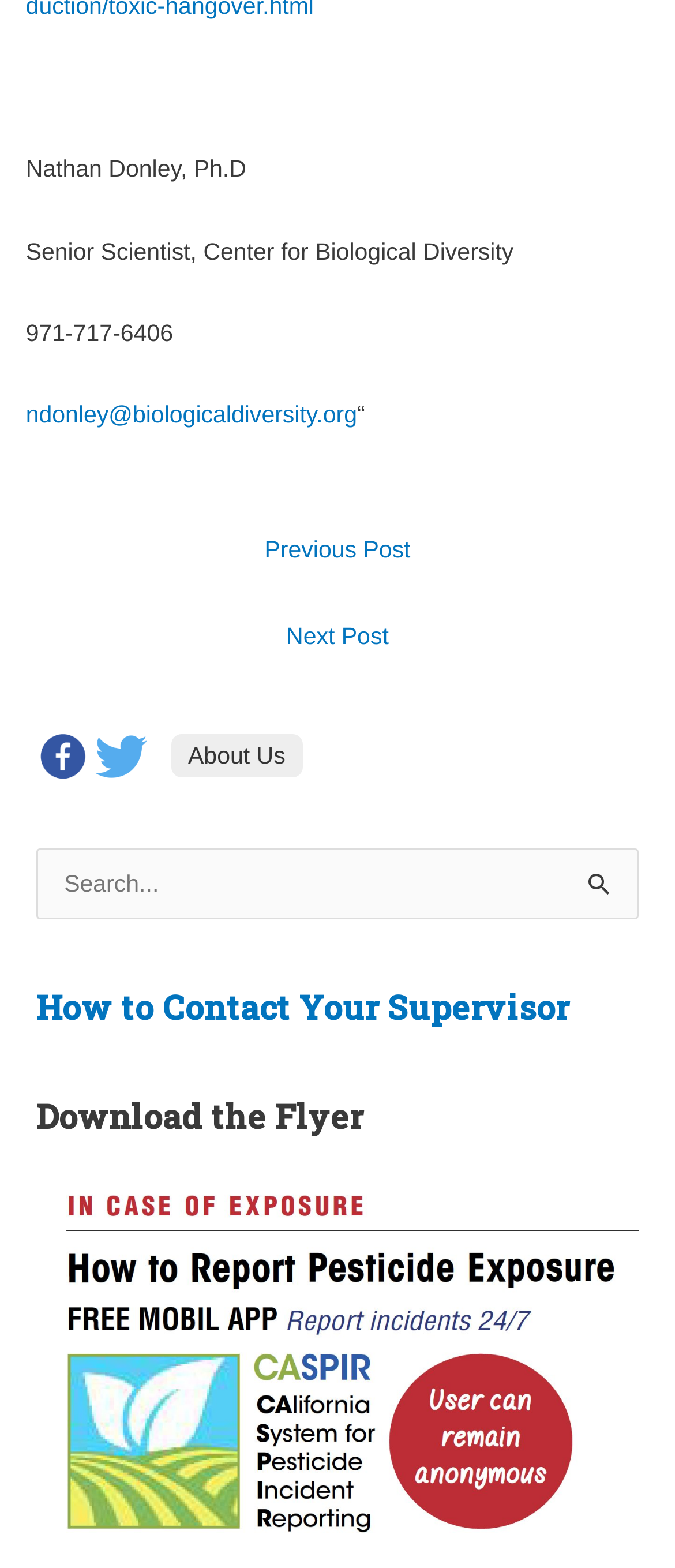Is there a search function on the webpage?
Kindly offer a detailed explanation using the data available in the image.

Yes, there is a search function on the webpage, which is located in the second complementary section and consists of a search box and a 'Search' button.